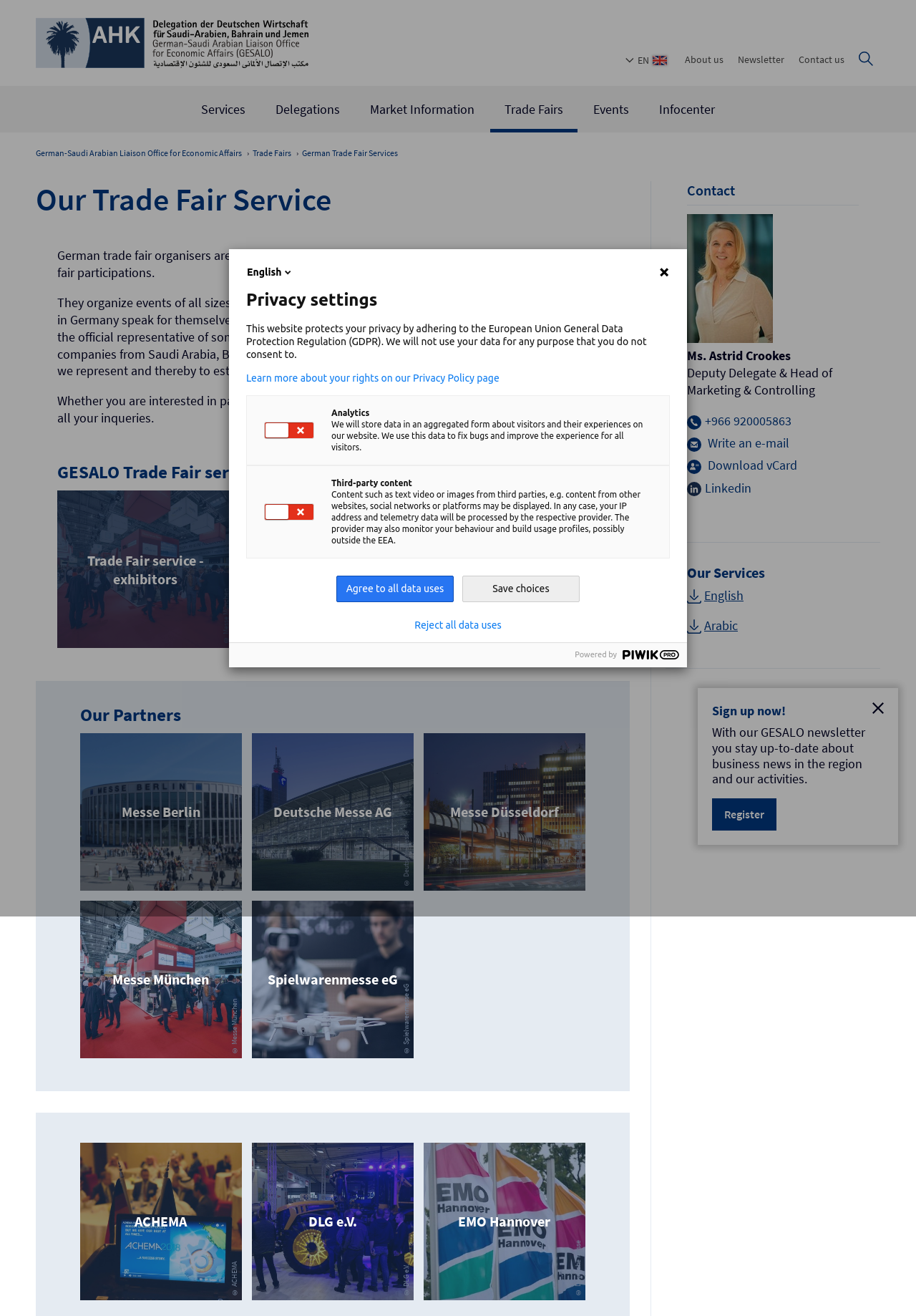Please identify the bounding box coordinates of the element I need to click to follow this instruction: "Agree to all data uses".

[0.367, 0.437, 0.495, 0.458]